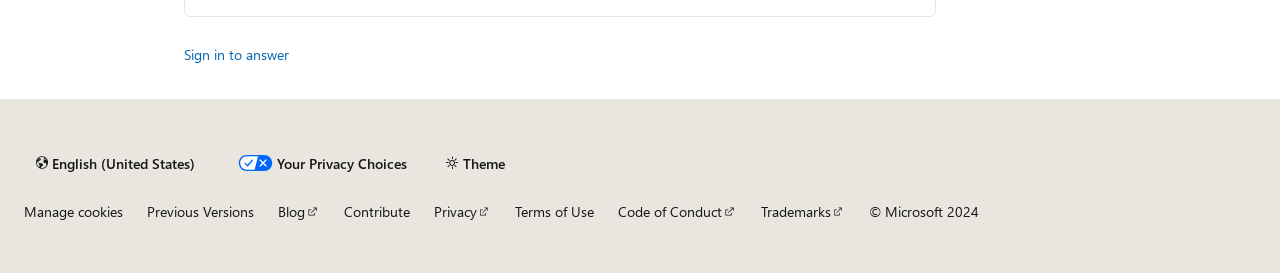What is the copyright year?
Please respond to the question with a detailed and thorough explanation.

I found the StaticText element with the text '© Microsoft 2024' which indicates the copyright year.